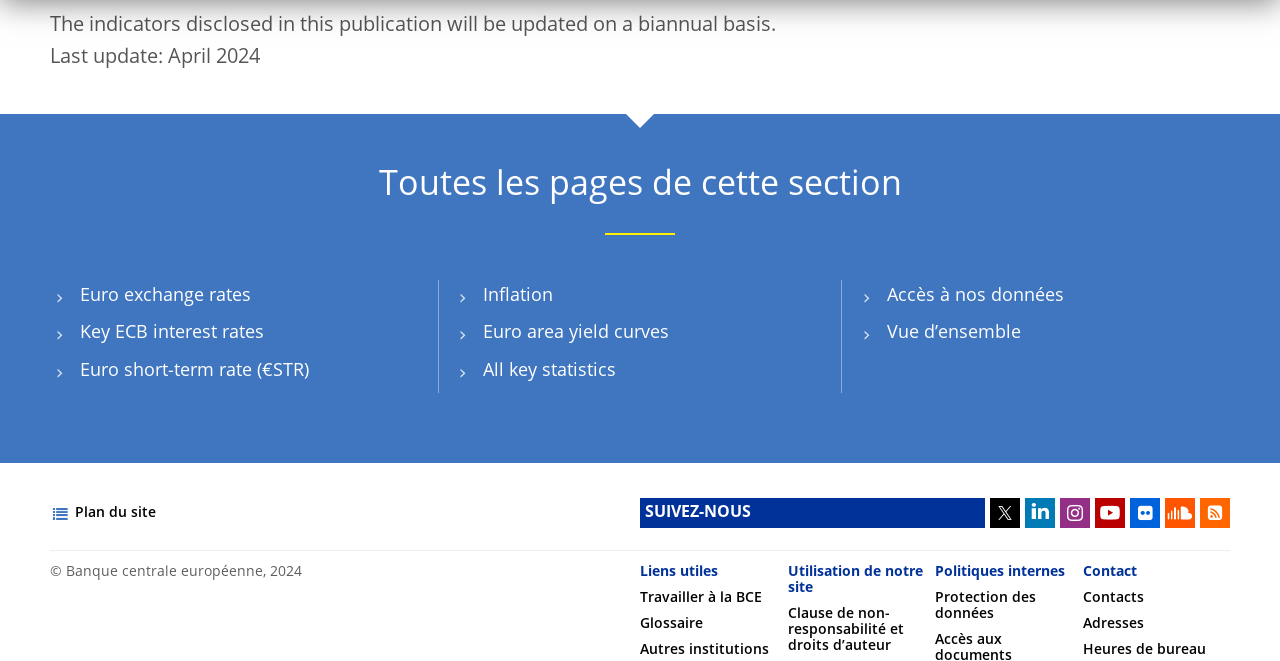Answer the question with a brief word or phrase:
What is the relationship between the links 'Clause de non-responsabilité et droits d’auteur' and 'Protection des données'?

Related to policies